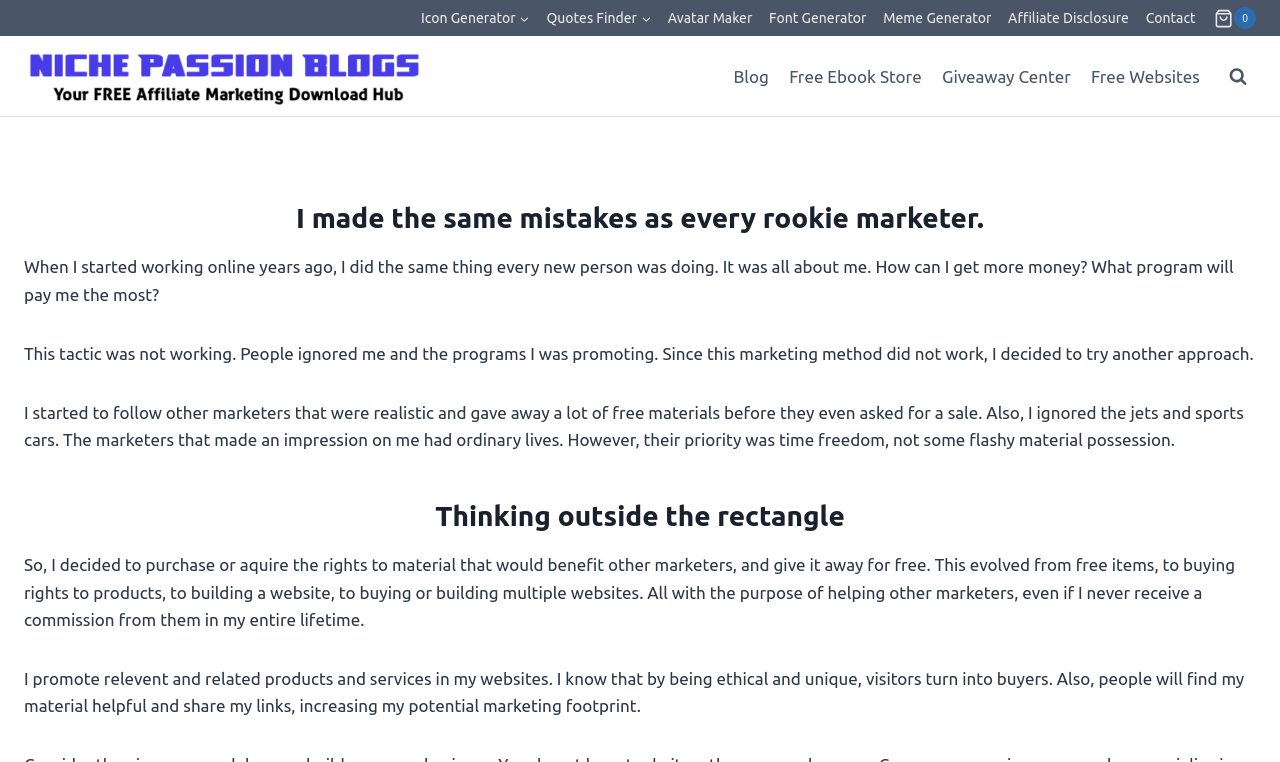Indicate the bounding box coordinates of the clickable region to achieve the following instruction: "Visit Niche Passion Blogs."

[0.019, 0.062, 0.342, 0.138]